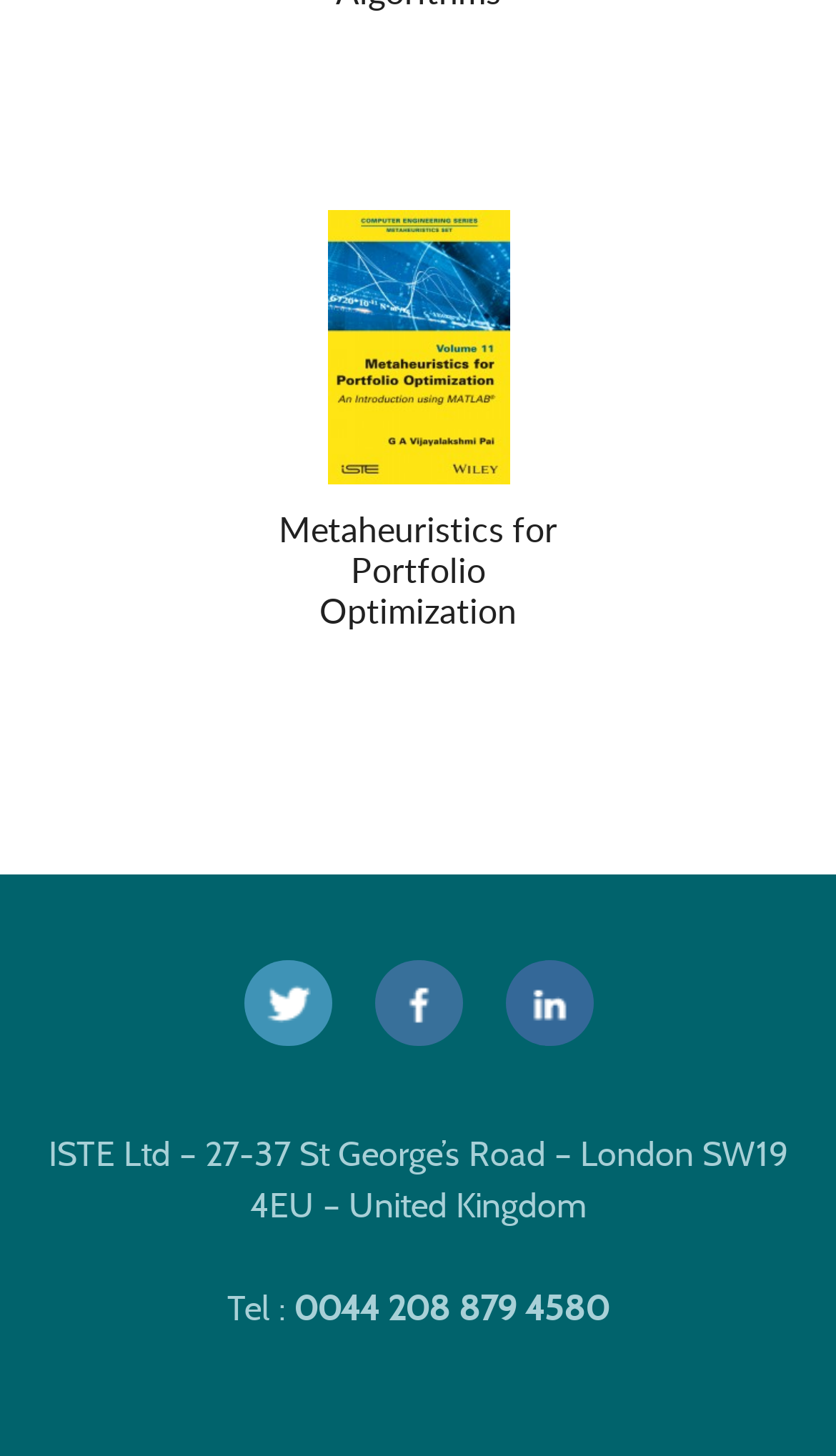Respond to the question below with a single word or phrase:
What is the address of ISTE Ltd?

27-37 St George’s Road – London SW19 4EU – United Kingdom